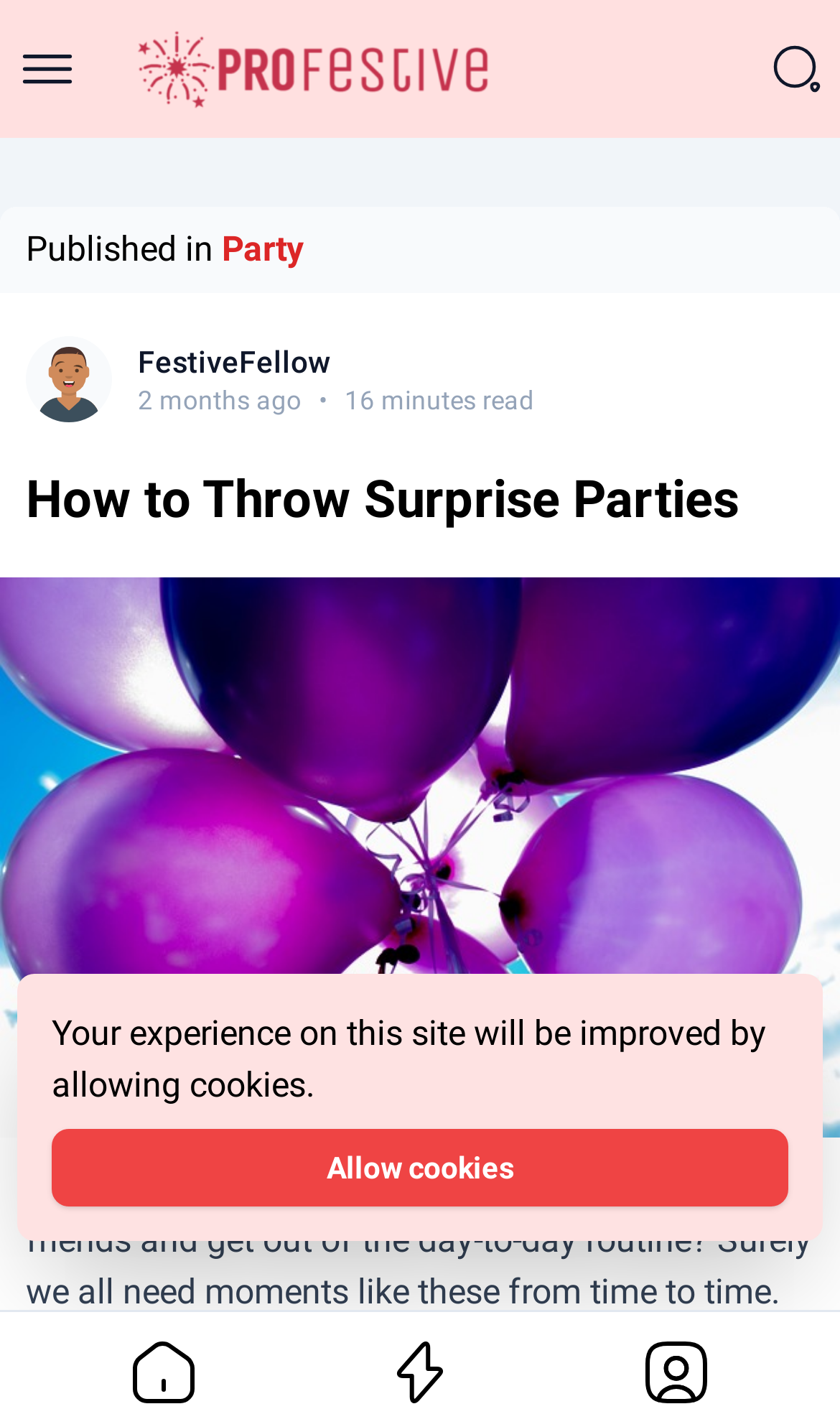How long does it take to read the article?
Please describe in detail the information shown in the image to answer the question.

The reading time of the article can be determined by looking at the static text '16 minutes read' which is located below the published time and above the main heading.